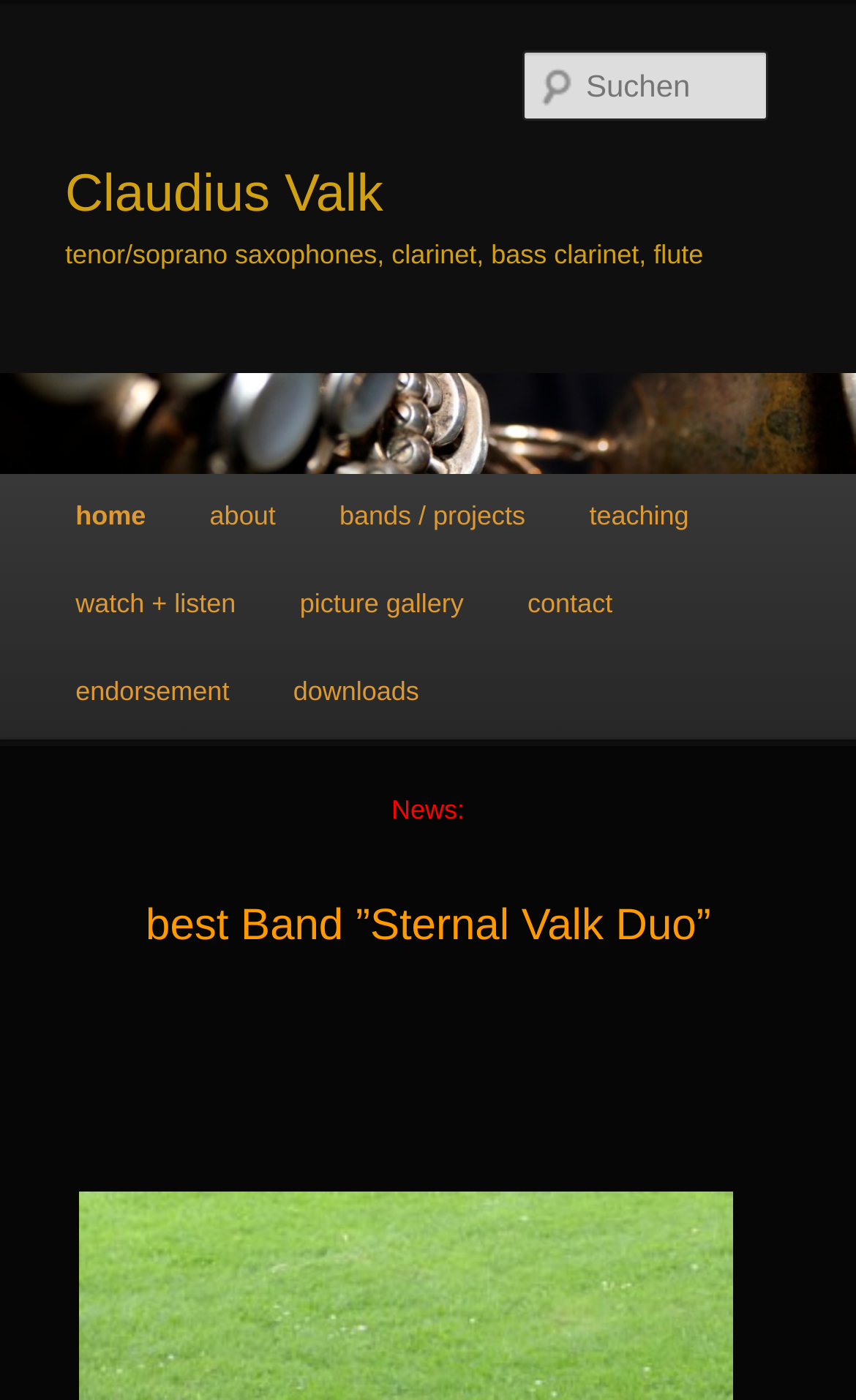Please identify the bounding box coordinates of the clickable area that will fulfill the following instruction: "search for something". The coordinates should be in the format of four float numbers between 0 and 1, i.e., [left, top, right, bottom].

[0.61, 0.036, 0.897, 0.086]